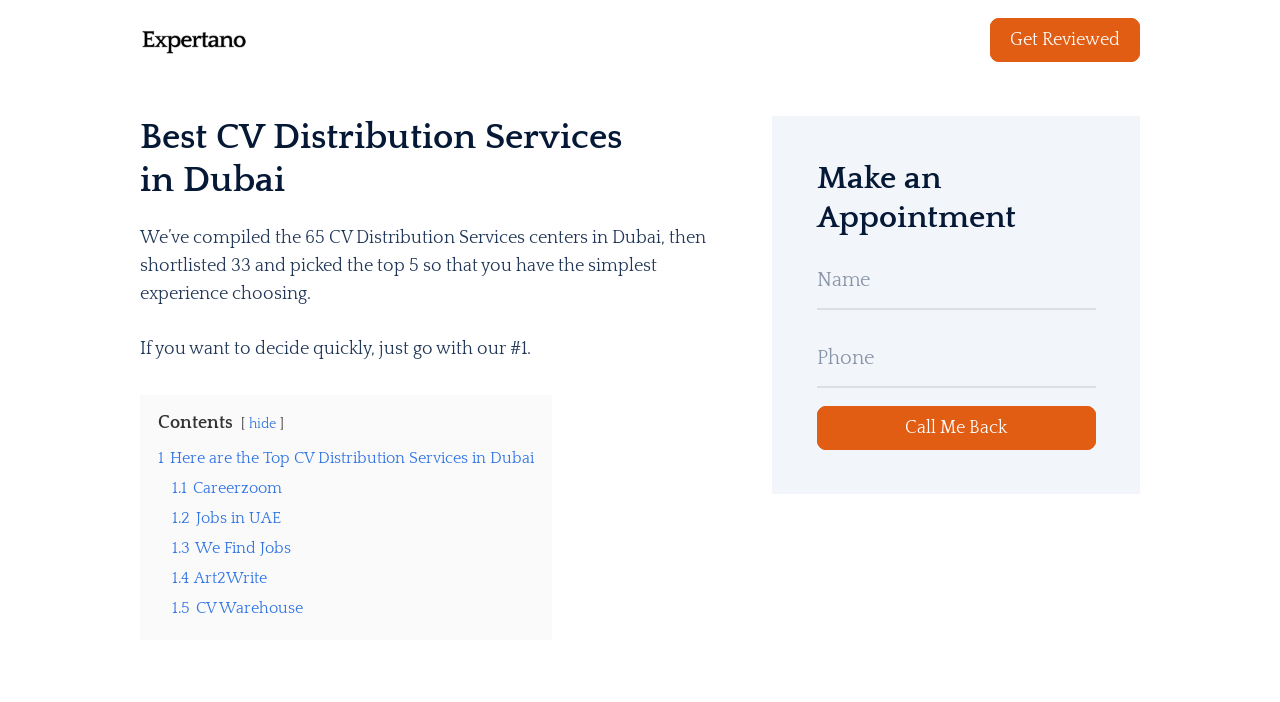Locate the bounding box coordinates of the element I should click to achieve the following instruction: "Fill in the Name field".

[0.638, 0.357, 0.856, 0.442]